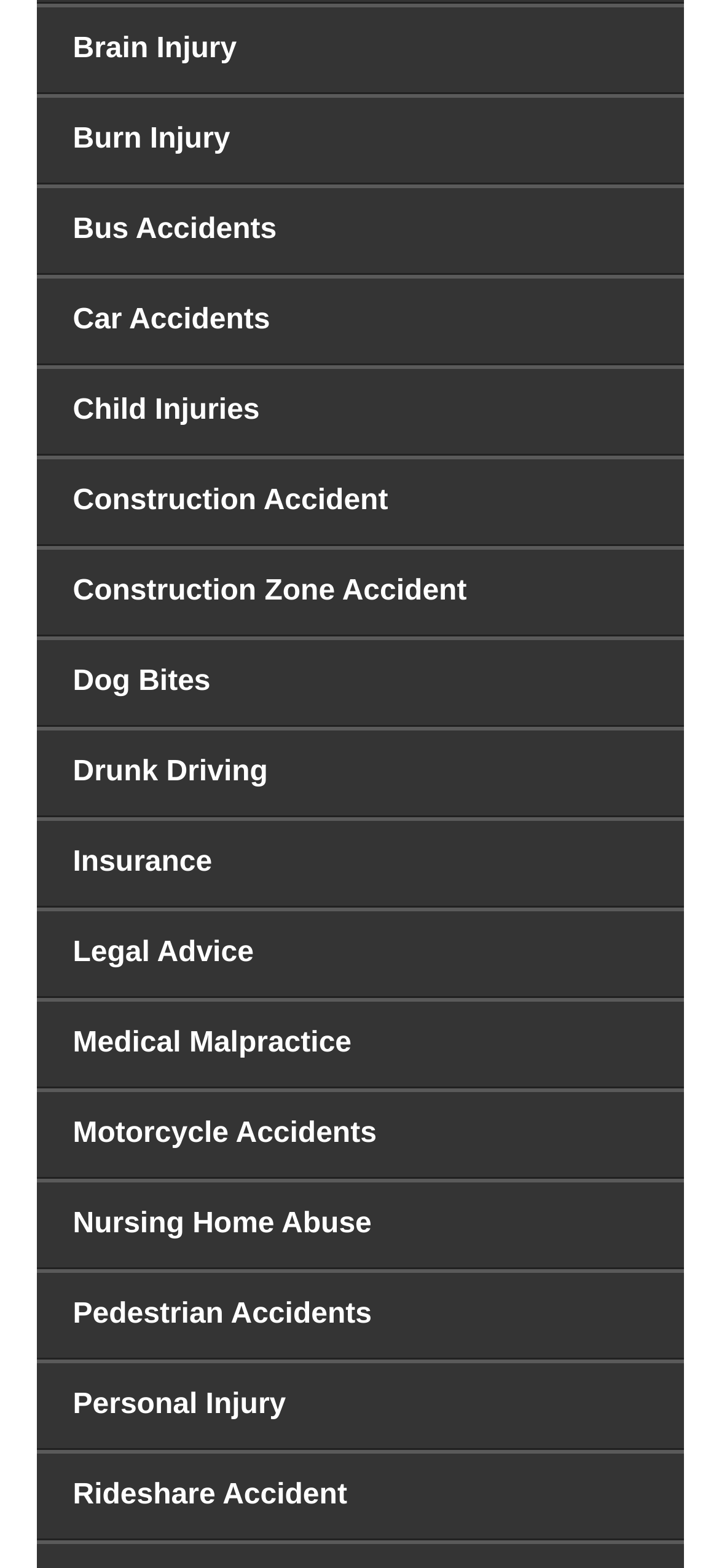Utilize the details in the image to thoroughly answer the following question: Is there a link for Legal Advice?

I searched the list of links on the webpage and found that 'Legal Advice' is one of the options, which is located near the middle of the list.